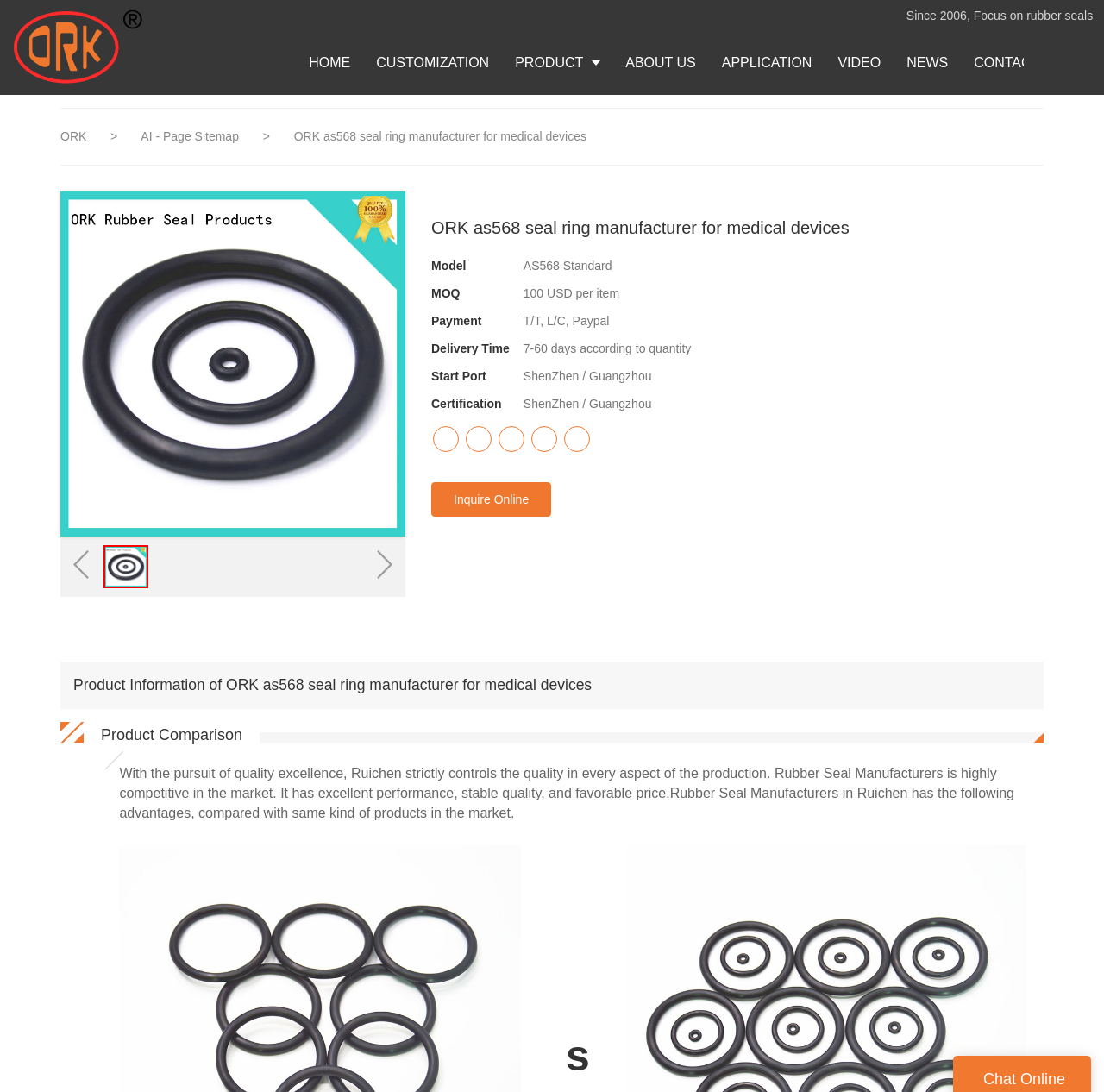Locate the bounding box of the UI element described in the following text: "AI - Page Sitemap".

[0.128, 0.118, 0.219, 0.131]